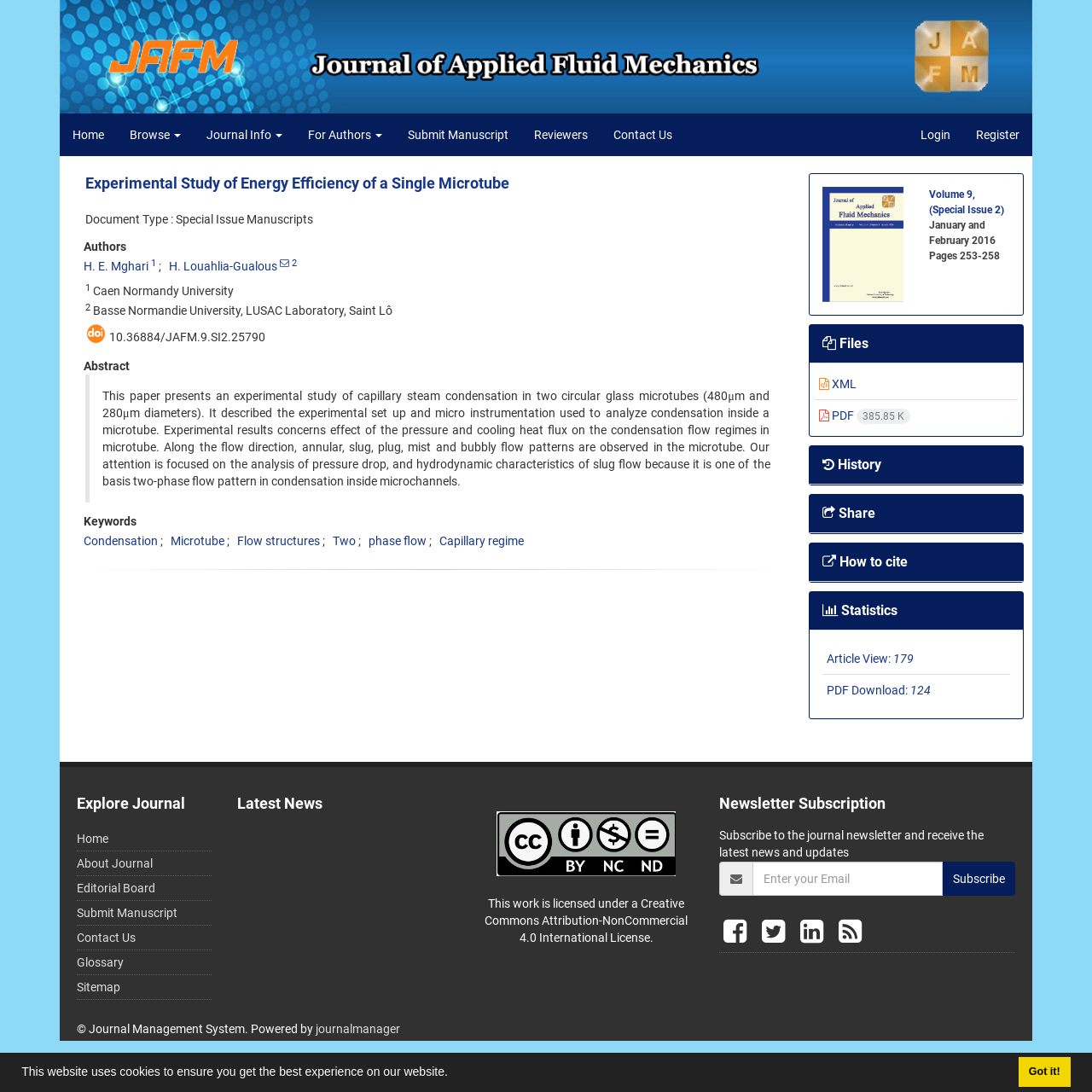Could you specify the bounding box coordinates for the clickable section to complete the following instruction: "Download the PDF file"?

[0.75, 0.374, 0.833, 0.386]